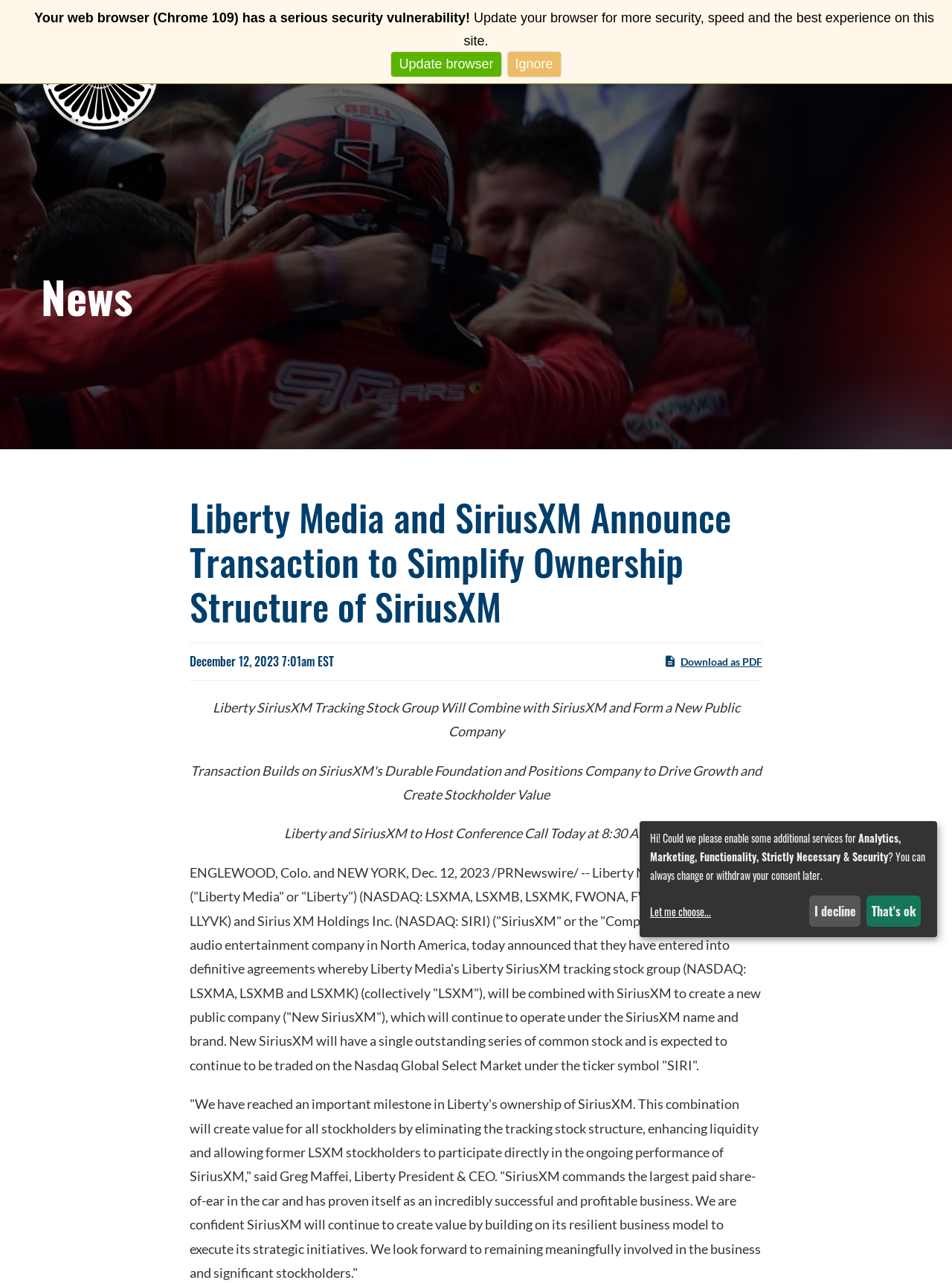Please give the bounding box coordinates of the area that should be clicked to fulfill the following instruction: "Enter your name". The coordinates should be in the format of four float numbers from 0 to 1, i.e., [left, top, right, bottom].

None